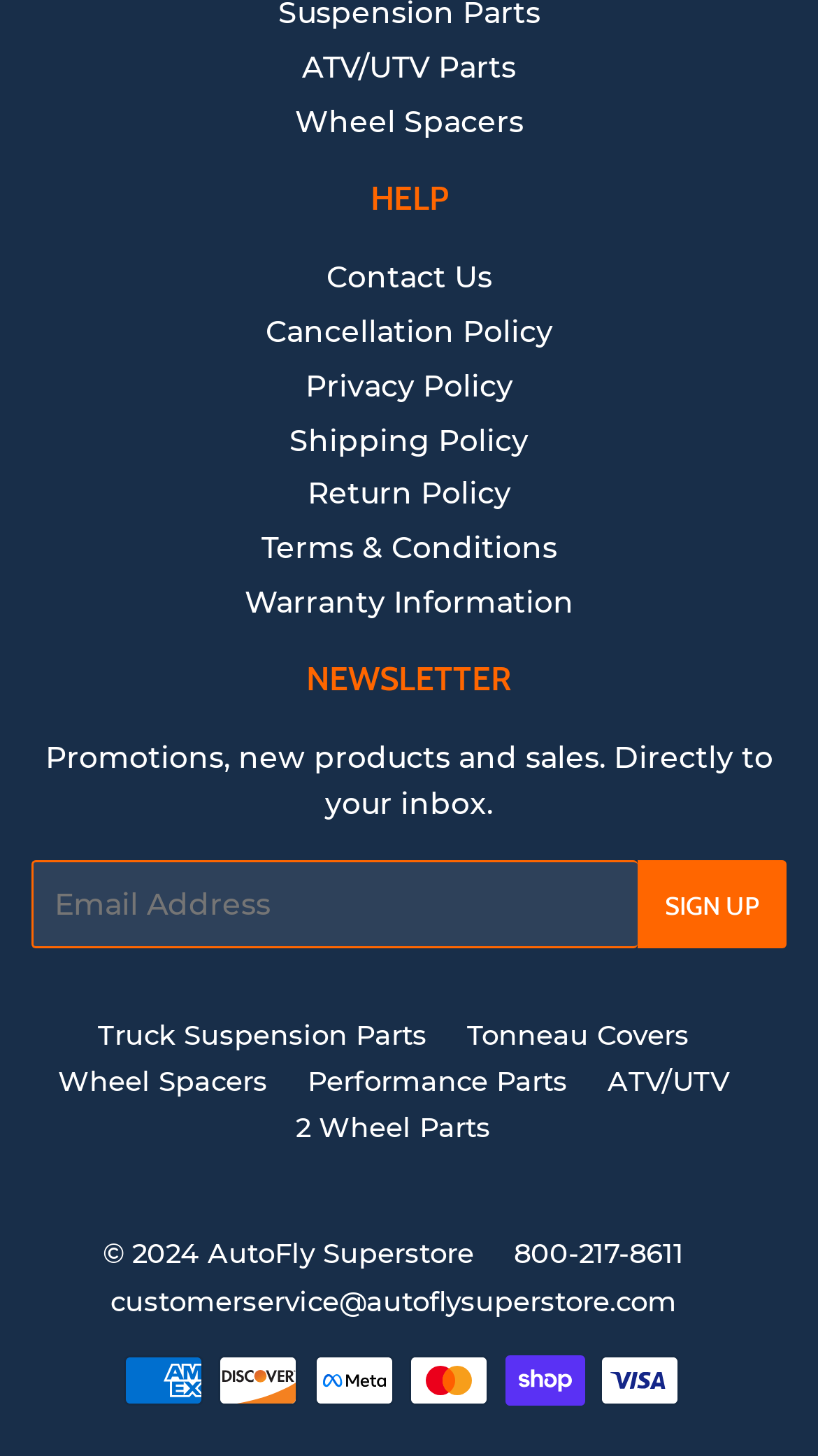Please identify the bounding box coordinates of the area that needs to be clicked to fulfill the following instruction: "View Tonneau Covers."

[0.571, 0.698, 0.842, 0.721]